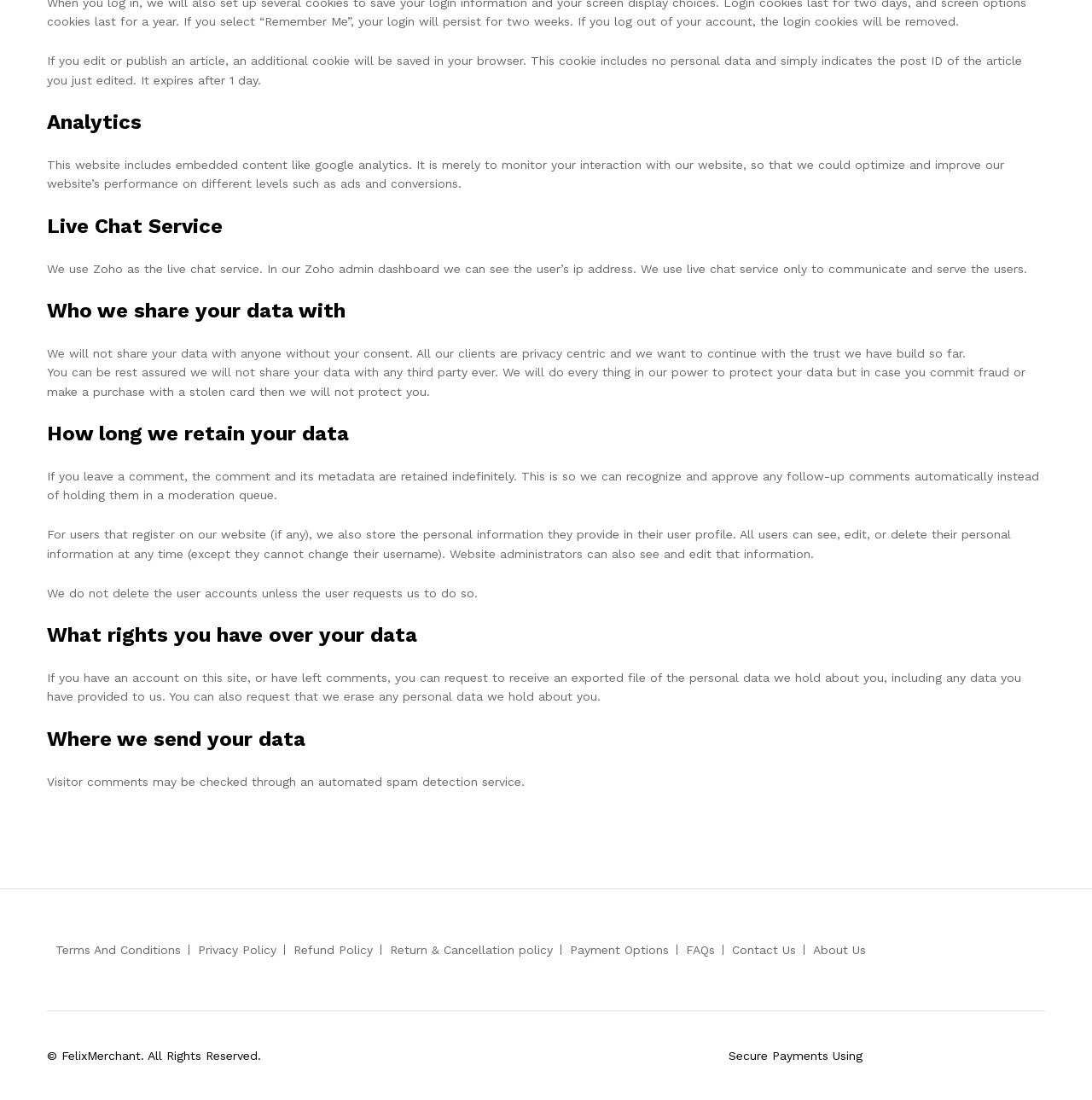Locate the bounding box coordinates of the element that should be clicked to fulfill the instruction: "Click Contact Us".

[0.67, 0.857, 0.729, 0.87]